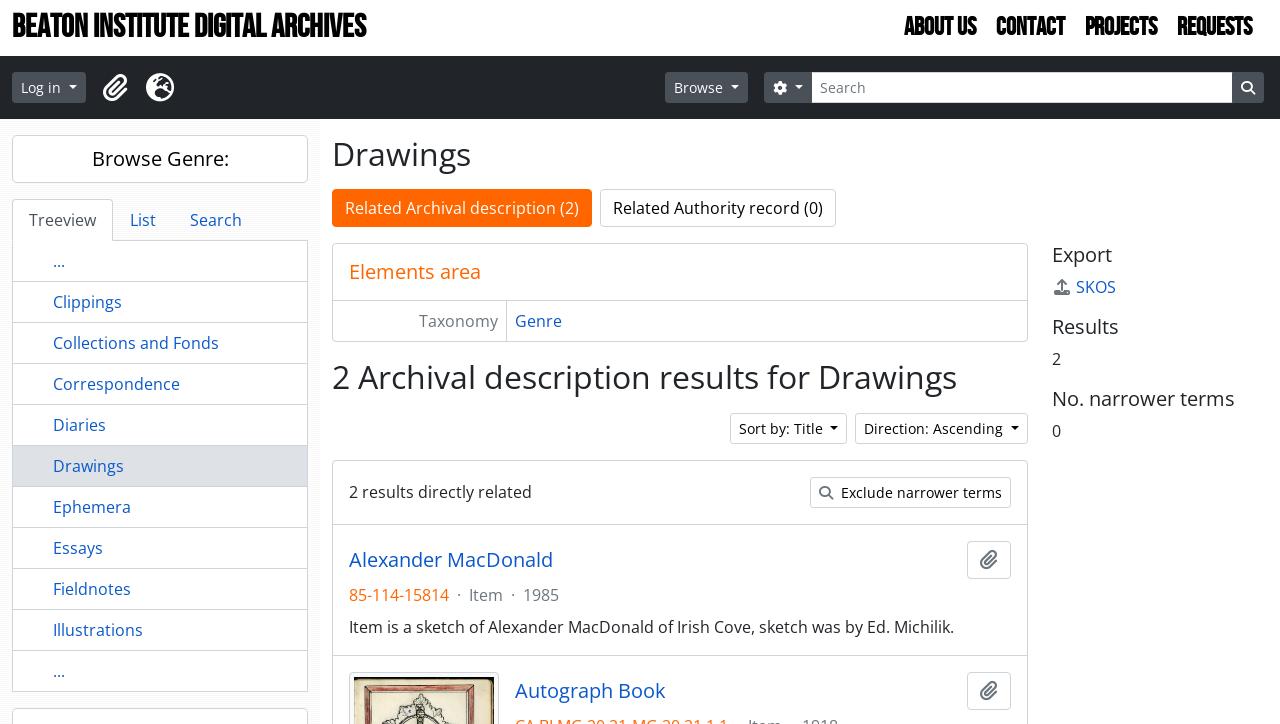Deliver a detailed narrative of the webpage's visual and textual elements.

This webpage is a digital archive browse page, specifically focused on "Drawings" from the Beaton Institute Digital Archives. At the top, there is a navigation bar with links to "ABOUT US", "CONTACT", "PROJECTS", and "REQUESTS" on the right side, and a "Beaton Institute Digital Archives" link on the left side. Below the navigation bar, there is a main navigation section with several buttons, including "Log in", "Clipboard", "Language", and "Browse". 

To the right of the main navigation section, there is a search bar with a "Search" heading, a search box, and a "Search in browse page" button. Below the search bar, there is a "Browse Genre:" section with a tab list containing "Treeview", "List", and "Search" tabs. The "Treeview" tab is currently selected, displaying a list of links, including "Clippings", "Collections and Fonds", "Correspondence", and "Drawings", among others.

On the left side of the page, there is a "Drawings" heading, followed by a section with links to "Related Archival description (2)" and "Related Authority record (0)". Below this section, there is an "Elements area" heading, followed by a "Taxonomy" heading and a link to "Genre". 

The main content of the page is a list of 2 archival description results for "Drawings", with a heading and a section to sort the results by title and direction. Each result is displayed as an article with a link to the item, an "Add to clipboard" button, and a description of the item, including the creator, date, and a brief summary. 

At the bottom of the page, there are headings for "Export" and "Results", with a link to export the results in SKOS format.